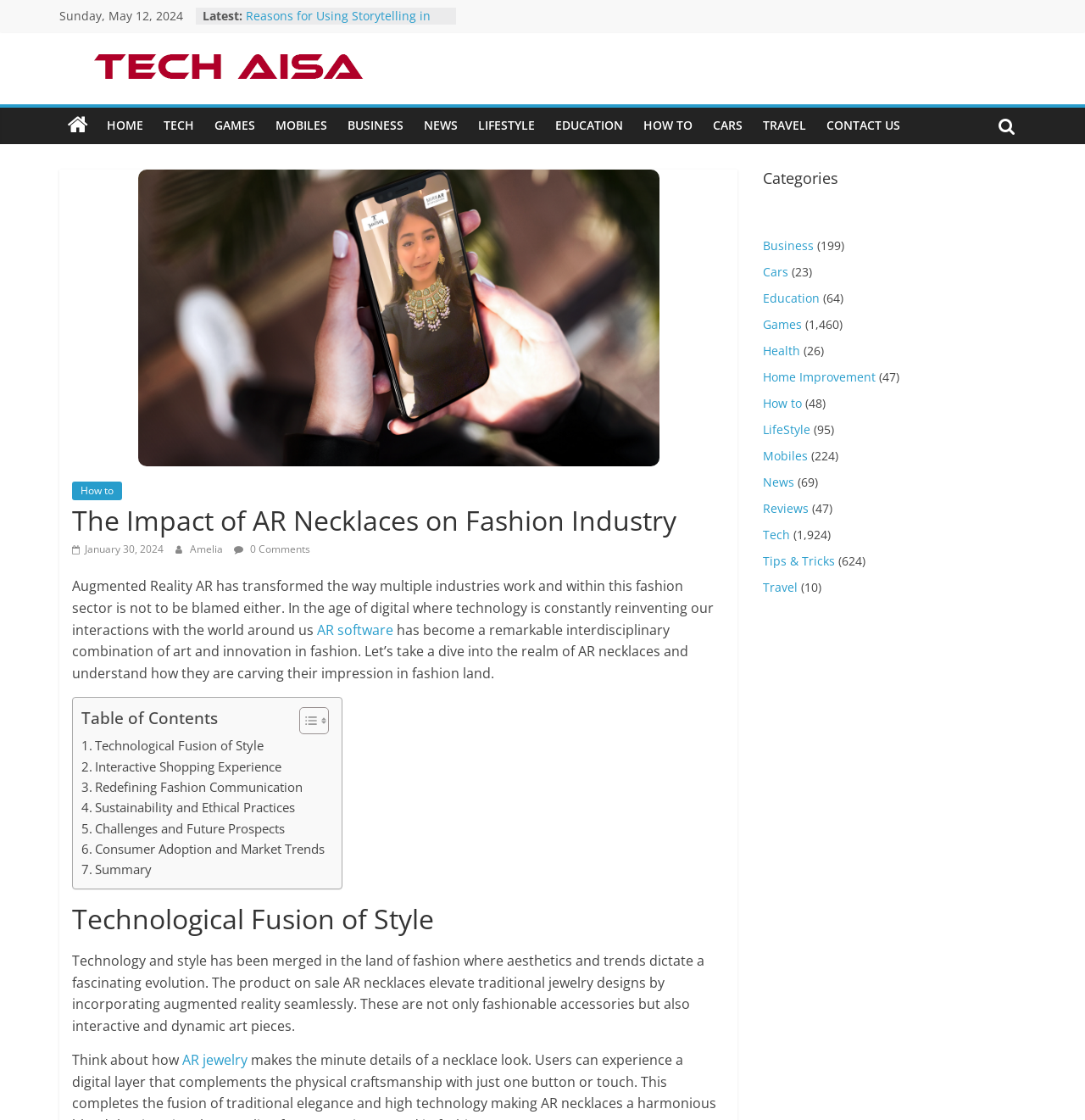Please find the bounding box coordinates of the element's region to be clicked to carry out this instruction: "Toggle the 'Table of Content'".

[0.264, 0.631, 0.299, 0.657]